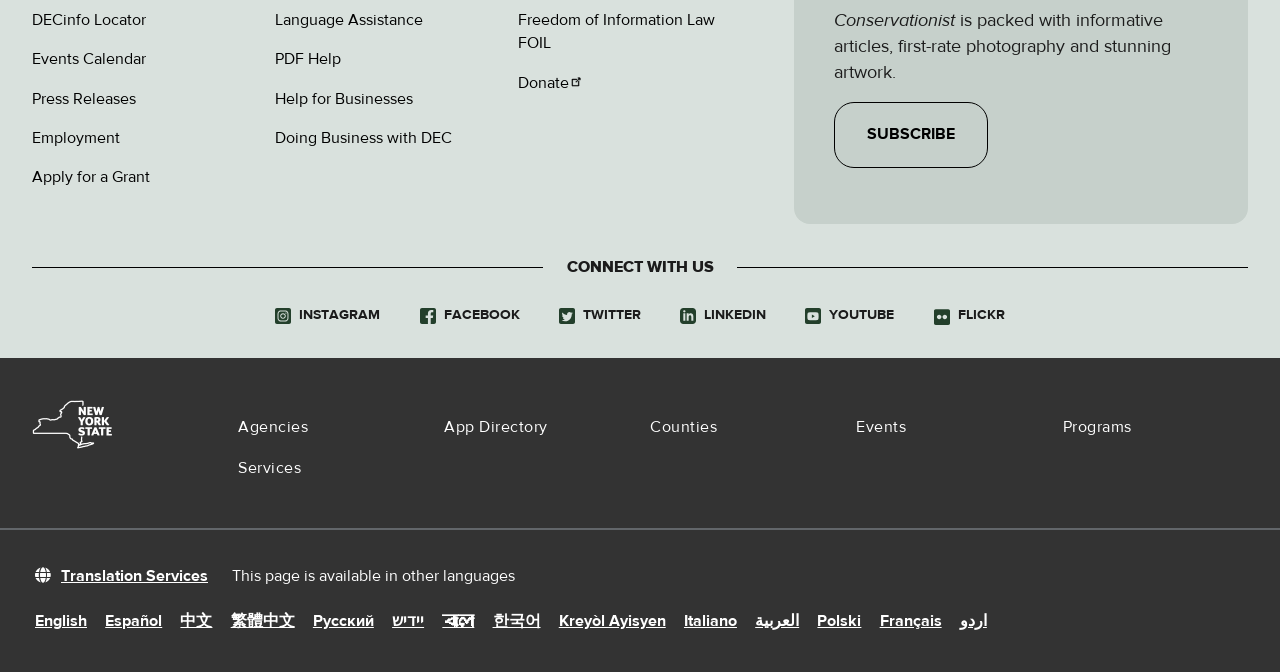Find the bounding box coordinates for the HTML element described in this sentence: "PRESSURE REDUCING VALVE". Provide the coordinates as four float numbers between 0 and 1, in the format [left, top, right, bottom].

None